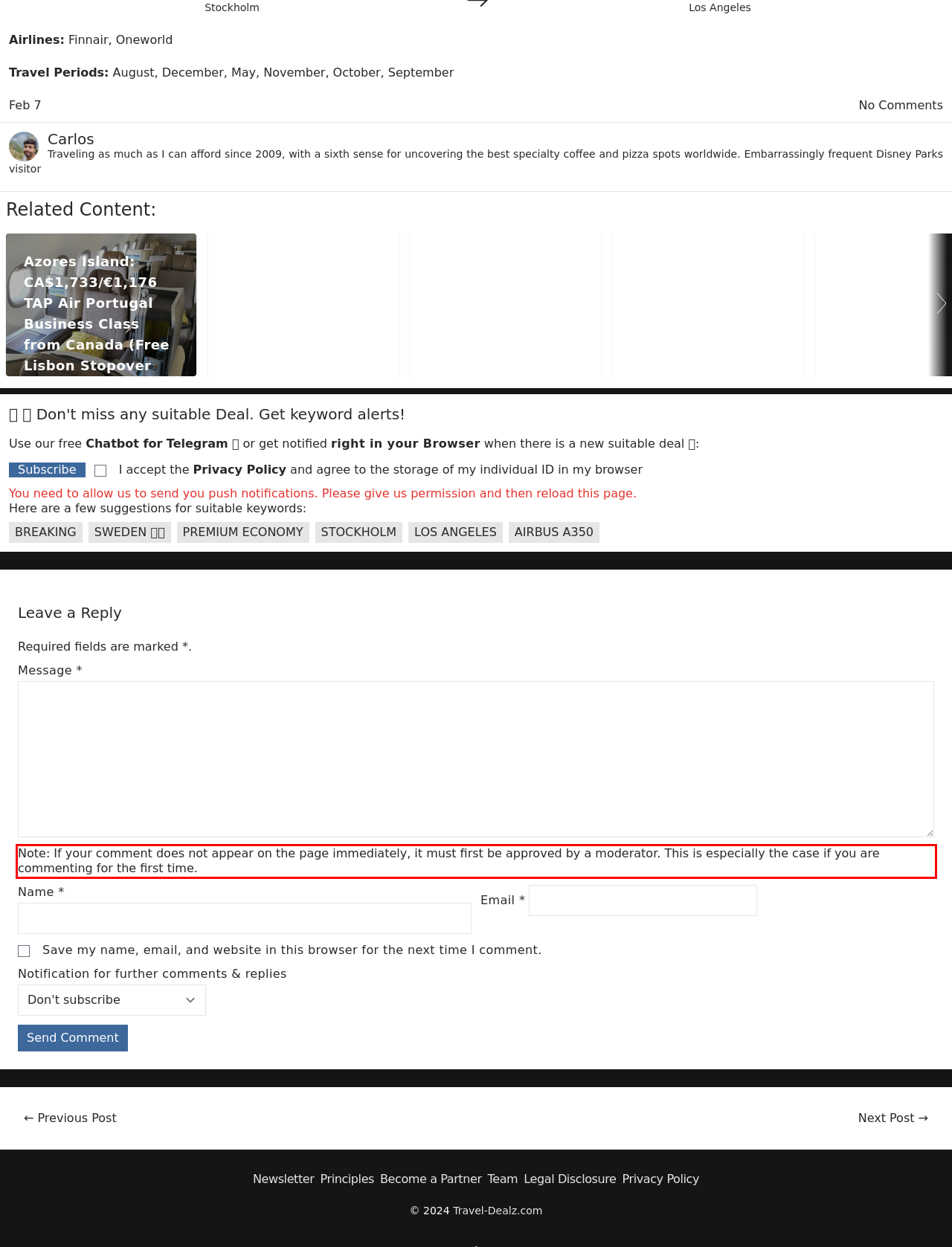Within the screenshot of the webpage, locate the red bounding box and use OCR to identify and provide the text content inside it.

Note: If your comment does not appear on the page immediately, it must first be approved by a moderator. This is especially the case if you are commenting for the first time.